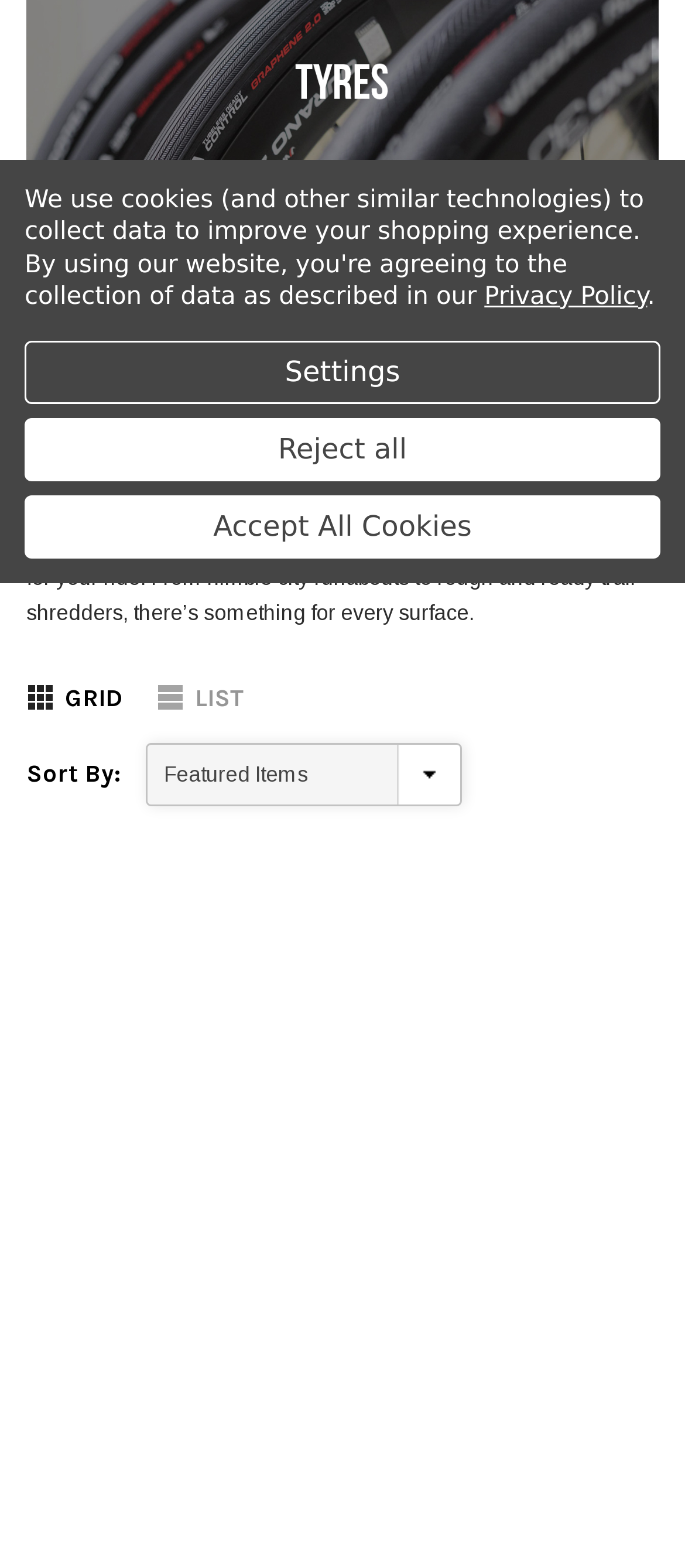Using the element description: "Settings", determine the bounding box coordinates. The coordinates should be in the format [left, top, right, bottom], with values between 0 and 1.

[0.036, 0.217, 0.964, 0.258]